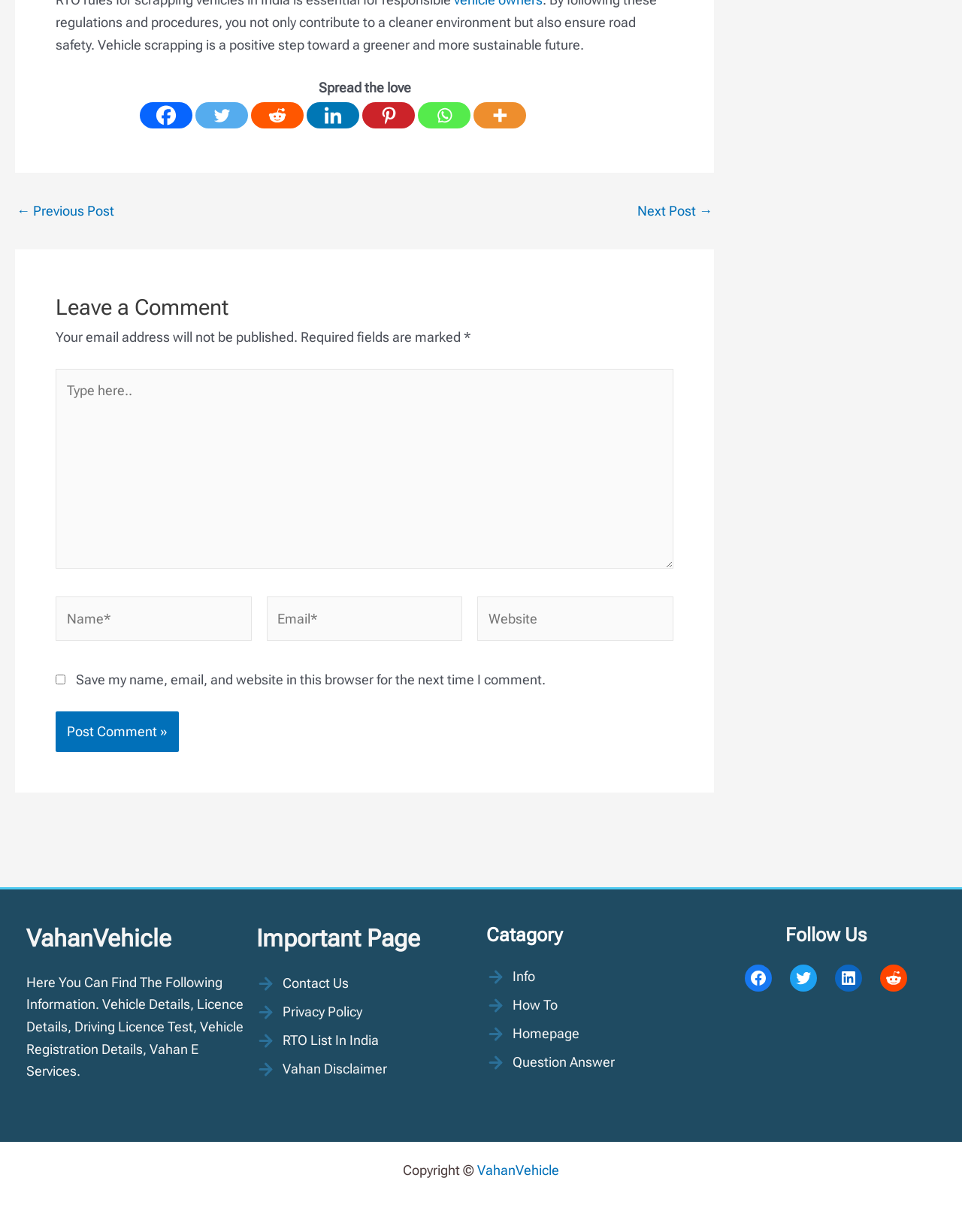Specify the bounding box coordinates (top-left x, top-left y, bottom-right x, bottom-right y) of the UI element in the screenshot that matches this description: parent_node: Website name="url" placeholder="Website"

[0.496, 0.484, 0.7, 0.52]